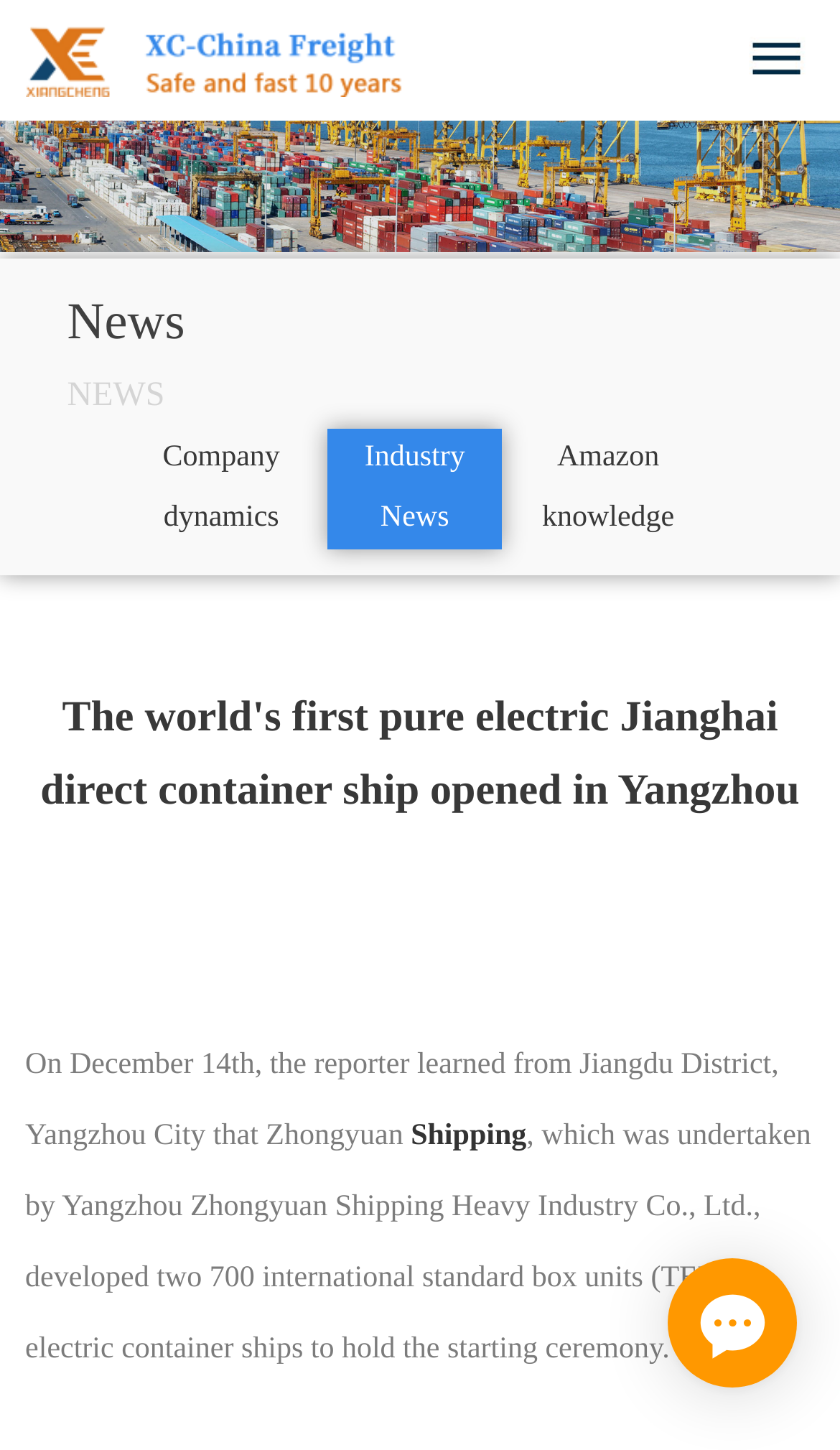Can you give a detailed response to the following question using the information from the image? What is the name of the city where Zhongyuan Shipping is located?

From the text 'On December 14th, the reporter learned from Jiangdu District, Yangzhou City that Zhongyuan Shipping...' we can infer that Yangzhou is the city where Zhongyuan Shipping is located.